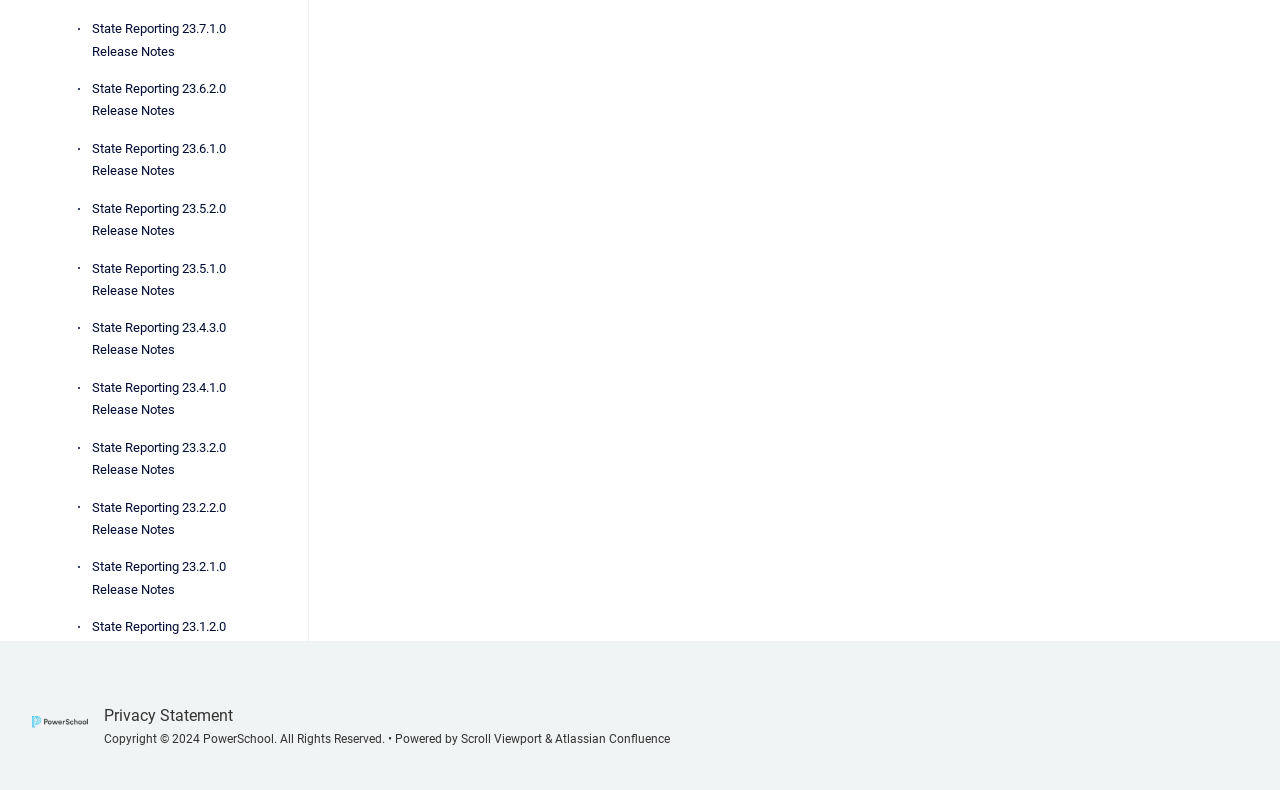Using the format (top-left x, top-left y, bottom-right x, bottom-right y), and given the element description, identify the bounding box coordinates within the screenshot: About us

None